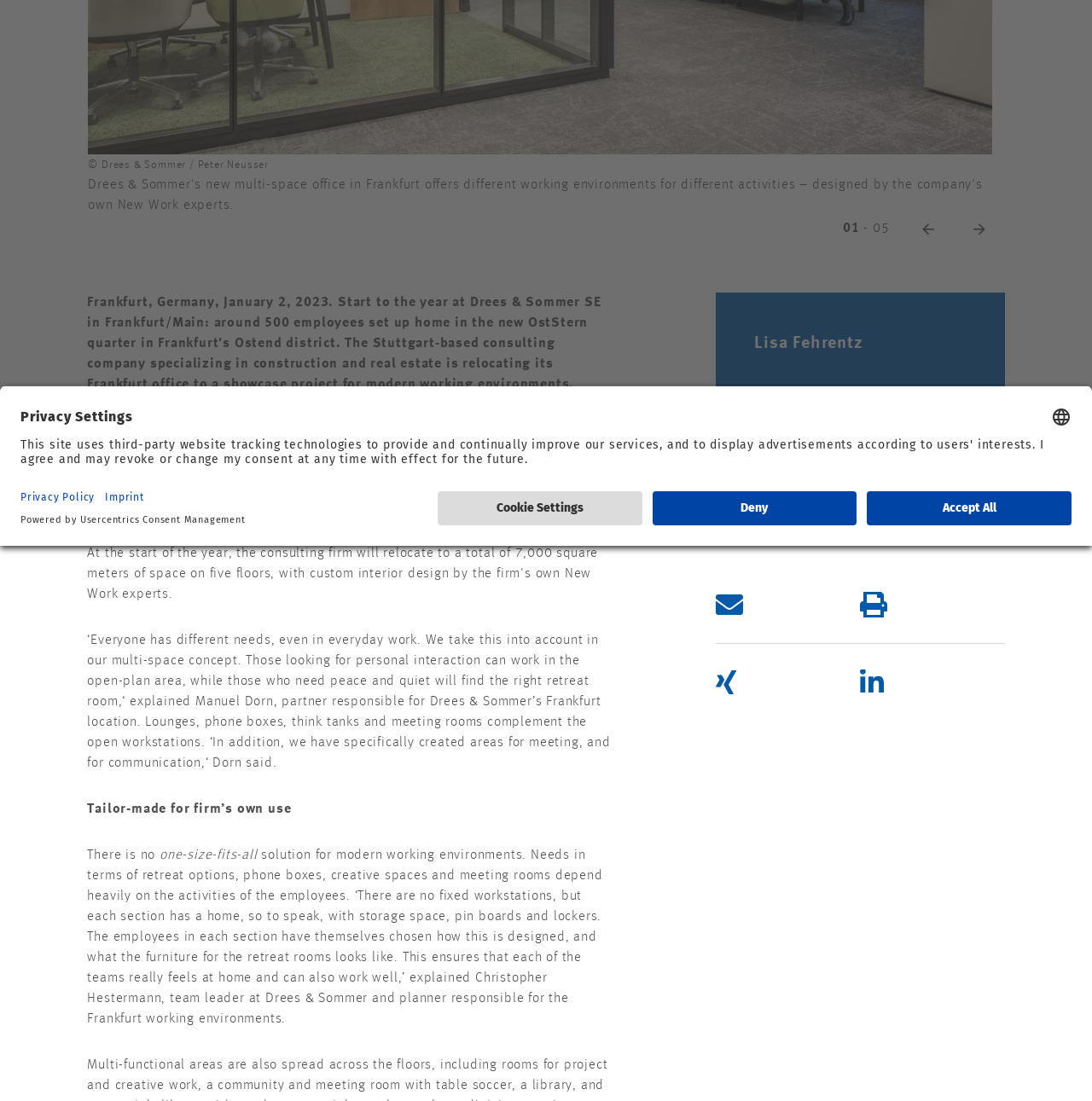Using floating point numbers between 0 and 1, provide the bounding box coordinates in the format (top-left x, top-left y, bottom-right x, bottom-right y). Locate the UI element described here: Accept All

[0.794, 0.446, 0.981, 0.477]